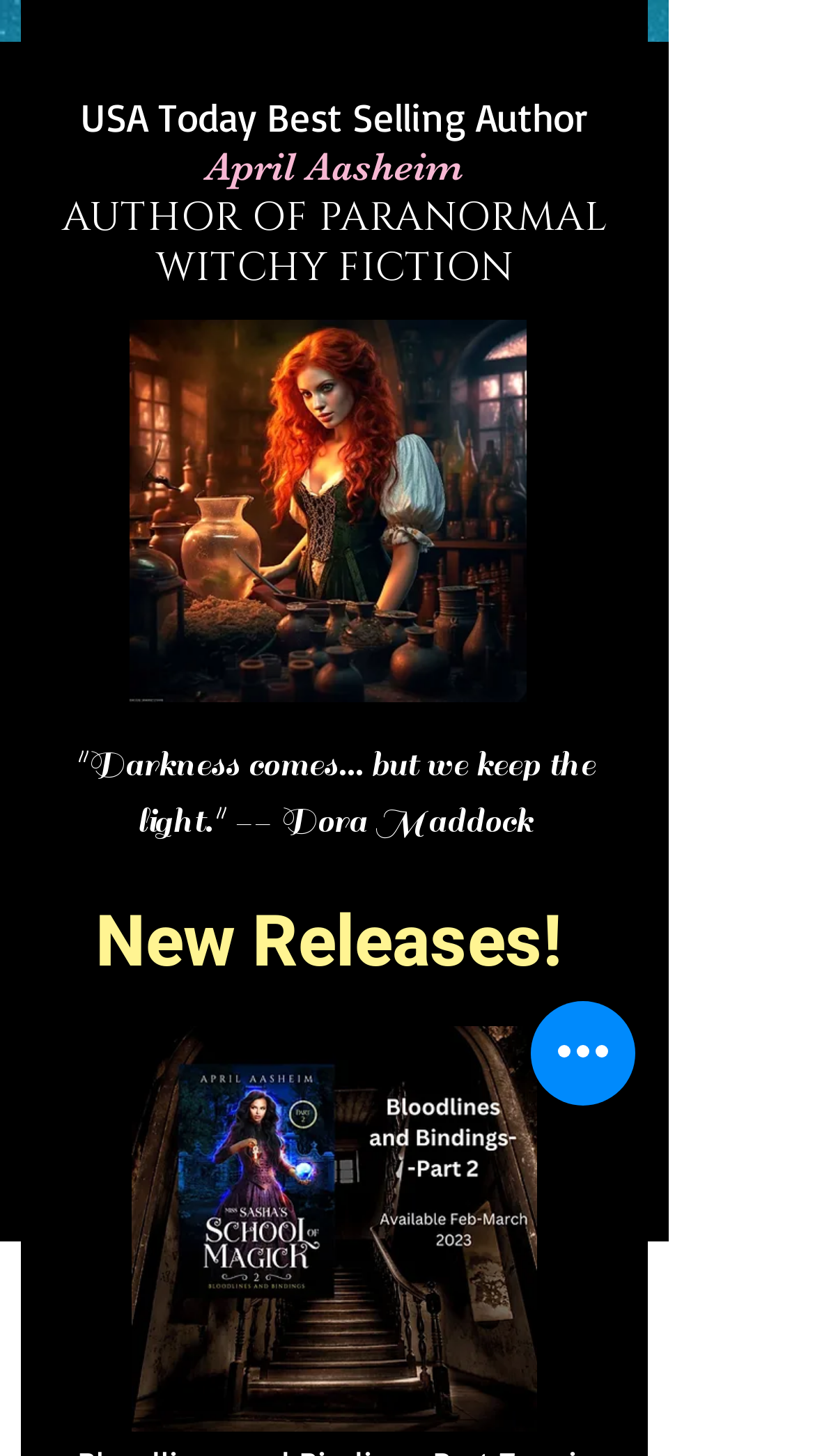Provide the bounding box coordinates for the UI element that is described as: "aria-label="Quick actions"".

[0.651, 0.688, 0.779, 0.759]